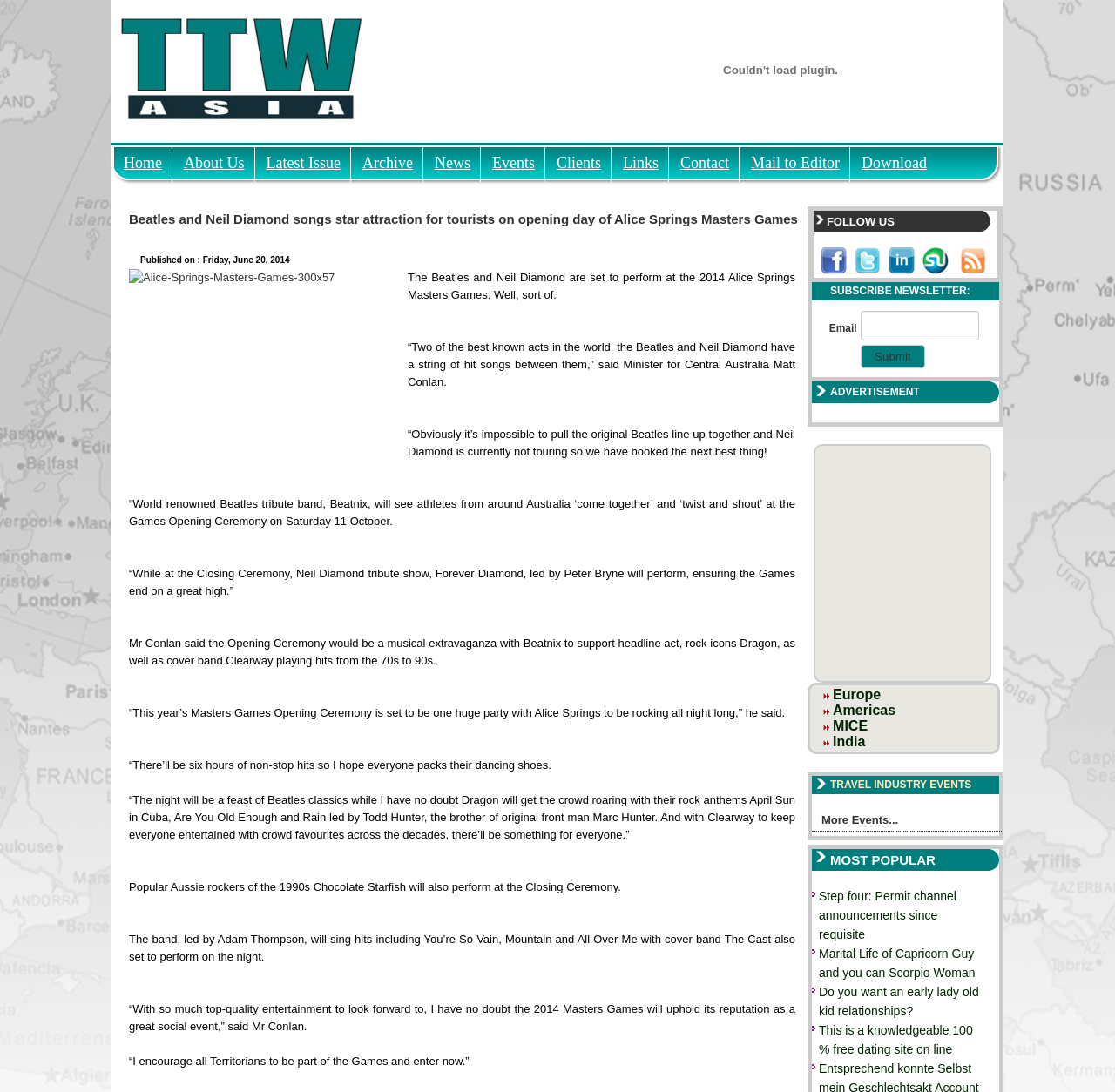Give a one-word or short-phrase answer to the following question: 
How many hours of non-stop hits are promised at the Opening Ceremony?

Six